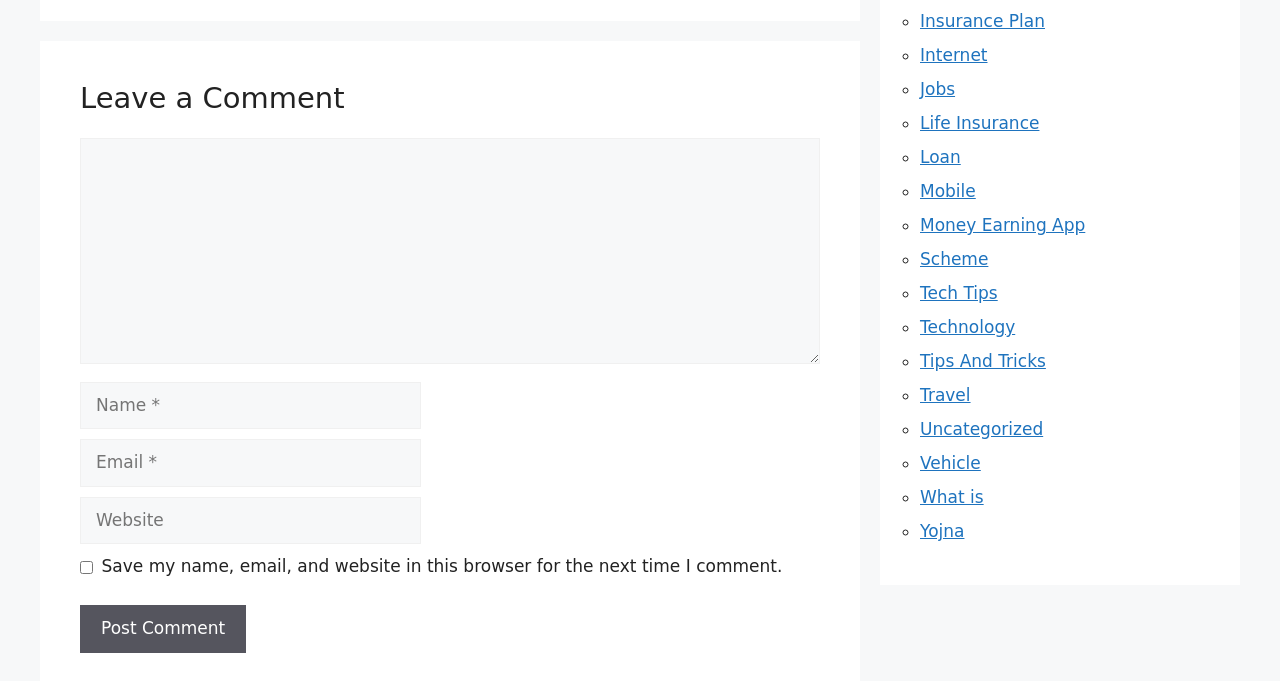What is the purpose of the textboxes?
Please answer the question with as much detail and depth as you can.

The textboxes are used to input the user's name, email, and website, which are required fields to leave a comment. The 'Comment' textbox is also required, indicating that the user needs to type in their comment before submitting.